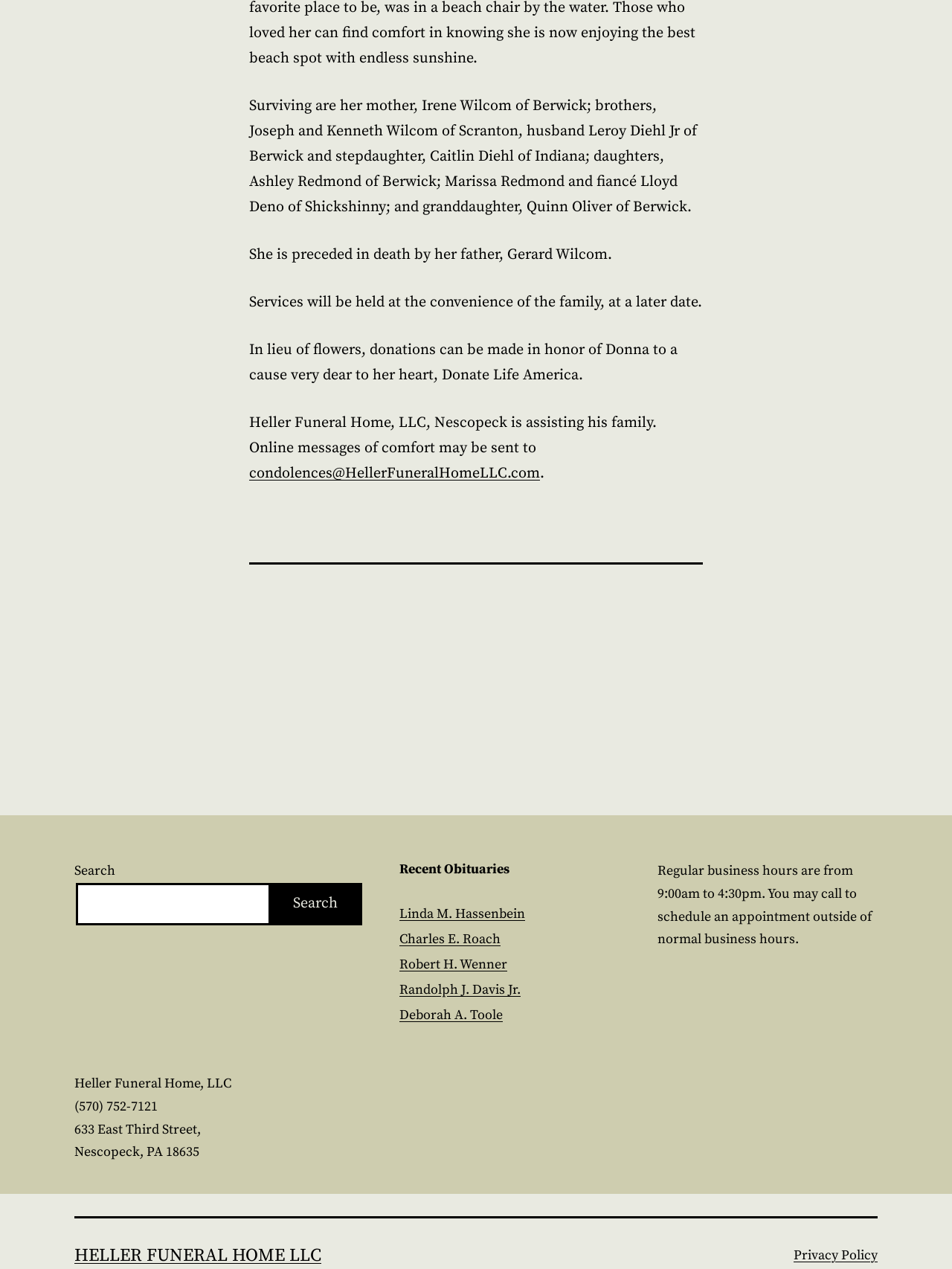Determine the bounding box coordinates of the clickable element to complete this instruction: "Search for obituaries". Provide the coordinates in the format of four float numbers between 0 and 1, [left, top, right, bottom].

[0.078, 0.696, 0.284, 0.729]